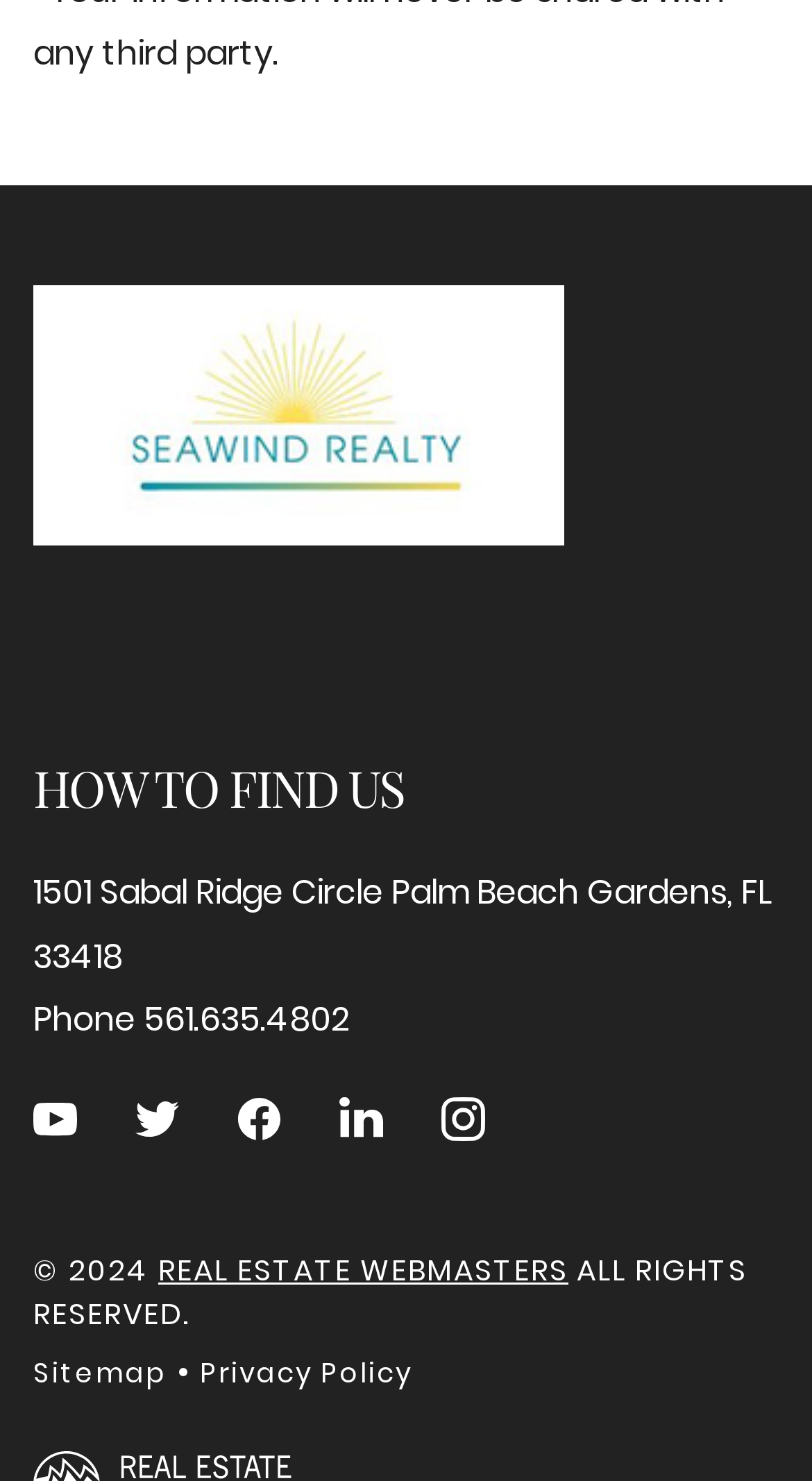How many social media platforms can you follow Seawind Realty on?
Based on the visual content, answer with a single word or a brief phrase.

5